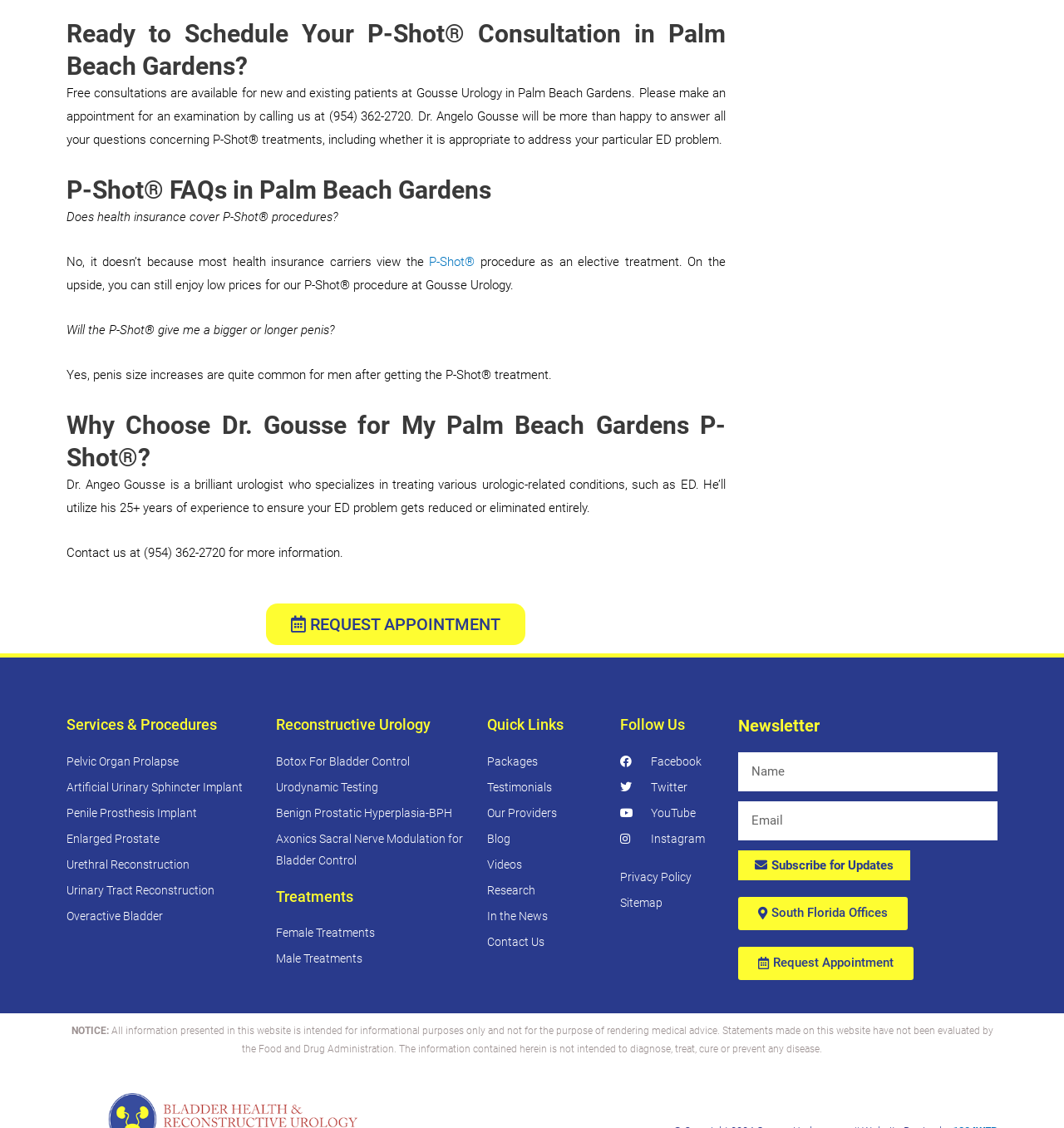Please locate the bounding box coordinates for the element that should be clicked to achieve the following instruction: "Subscribe for updates". Ensure the coordinates are given as four float numbers between 0 and 1, i.e., [left, top, right, bottom].

[0.694, 0.754, 0.855, 0.78]